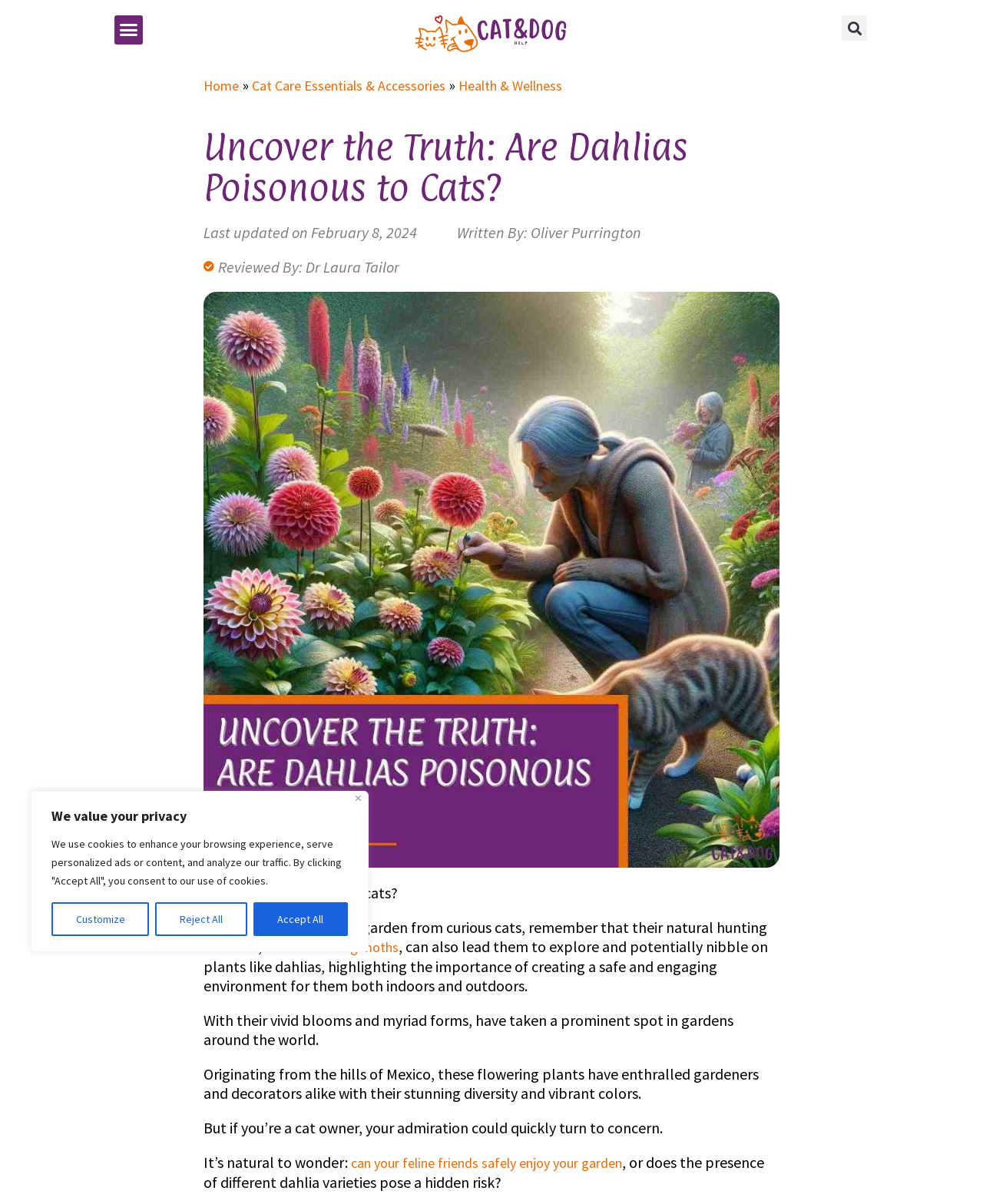Please locate the bounding box coordinates of the region I need to click to follow this instruction: "Toggle the menu".

[0.116, 0.013, 0.146, 0.037]